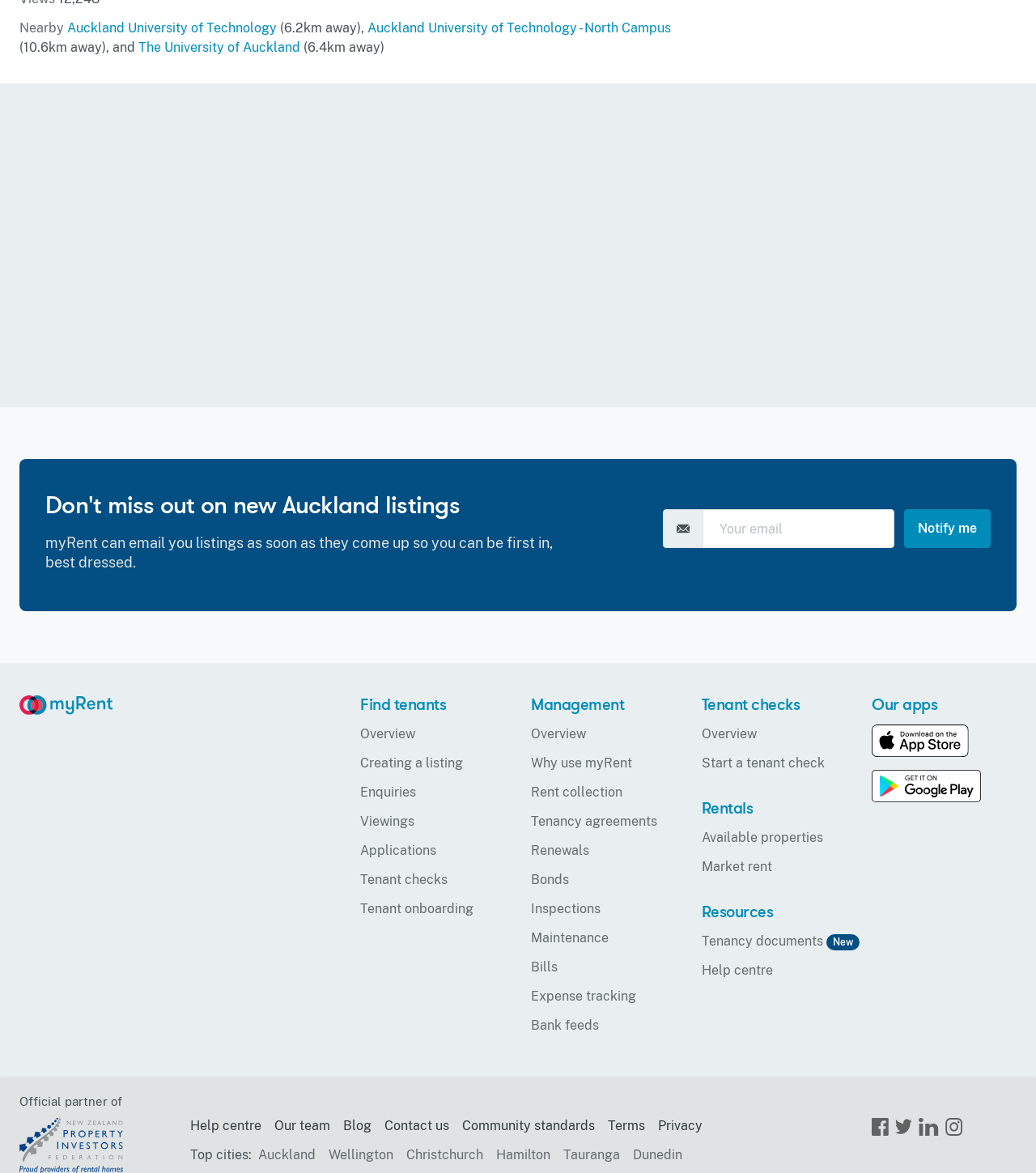What are the top cities listed on the webpage?
Please look at the screenshot and answer in one word or a short phrase.

Auckland, Wellington, Christchurch, Hamilton, Tauranga, Dunedin